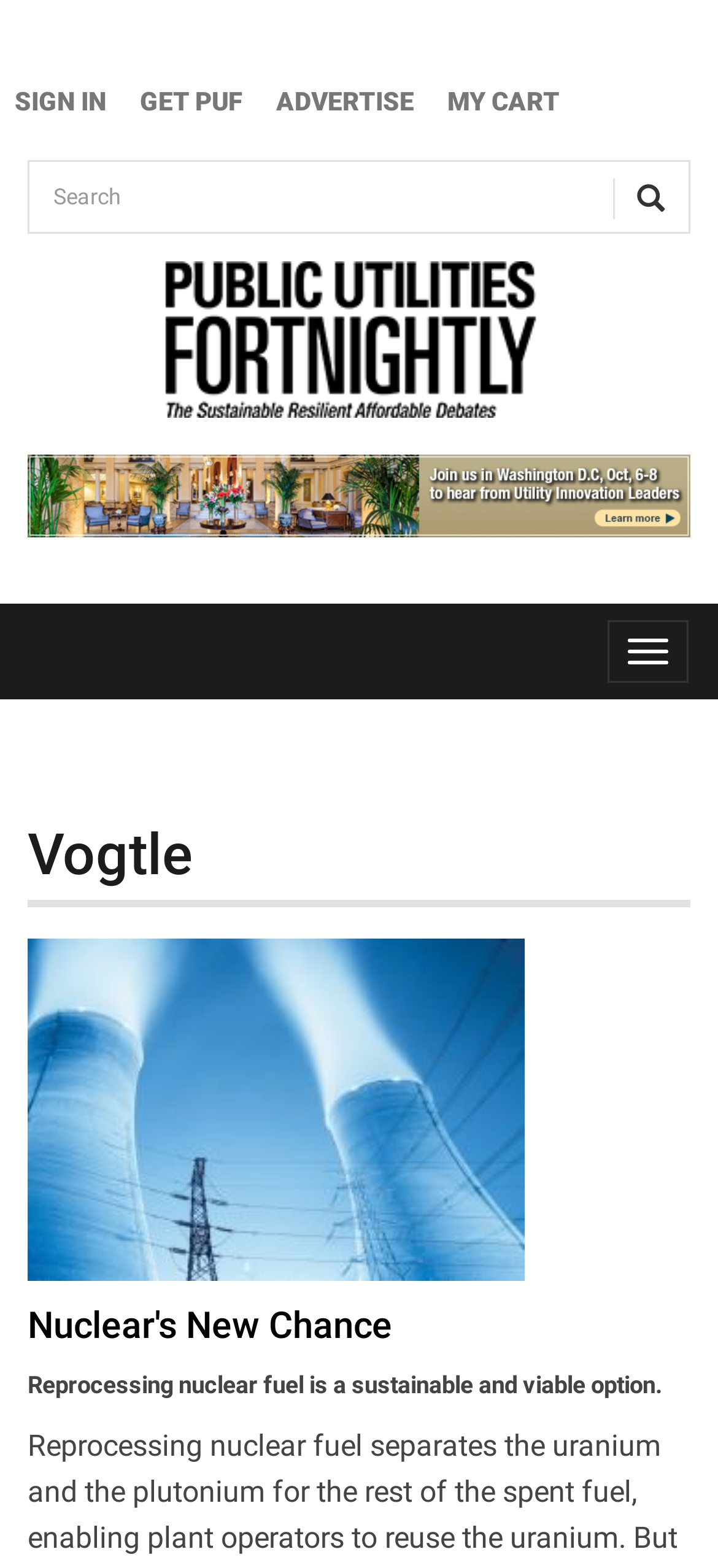Can you provide the bounding box coordinates for the element that should be clicked to implement the instruction: "Toggle navigation"?

[0.846, 0.395, 0.959, 0.435]